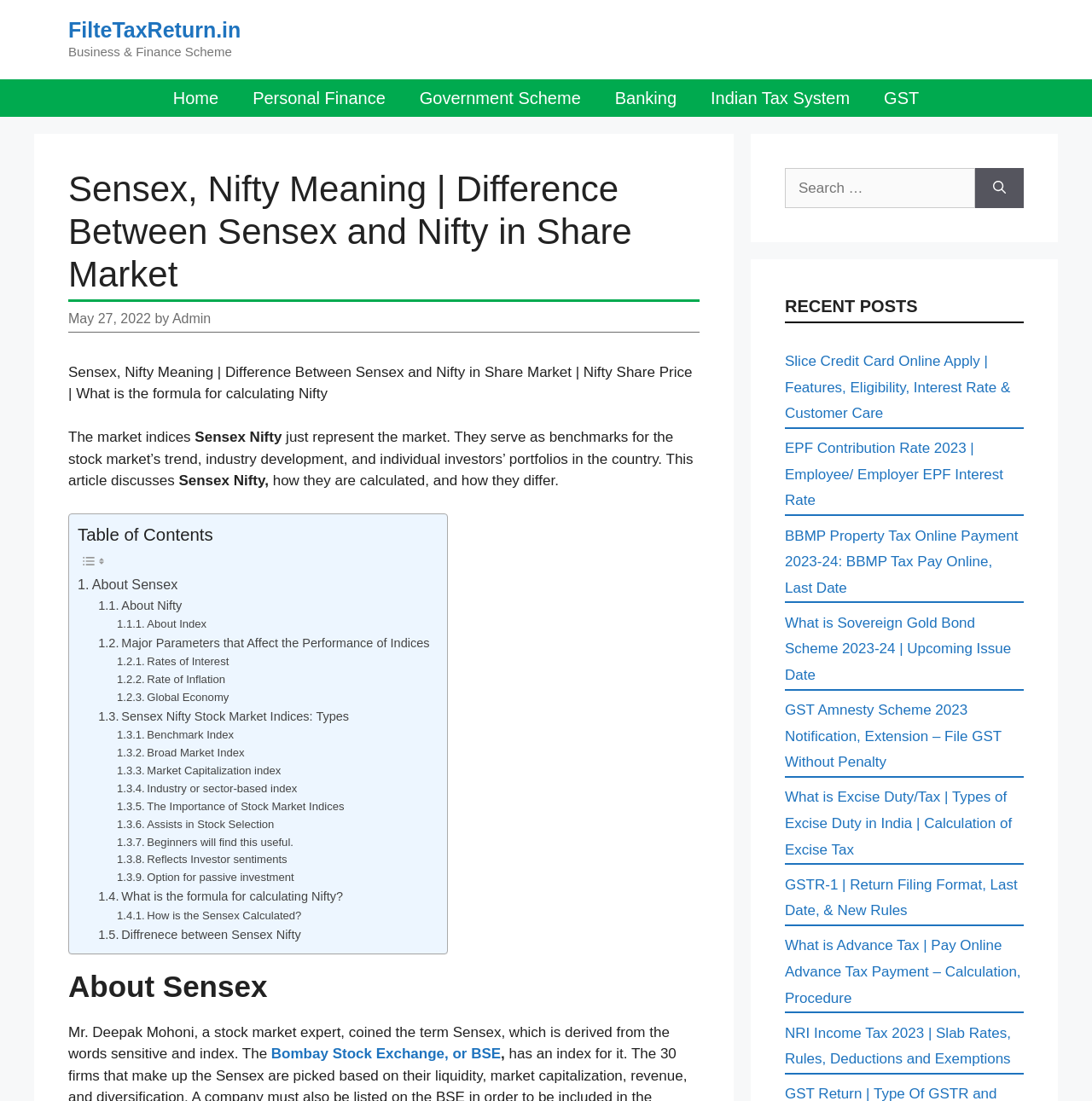Provide the bounding box coordinates of the HTML element described by the text: "Home".

[0.143, 0.072, 0.216, 0.106]